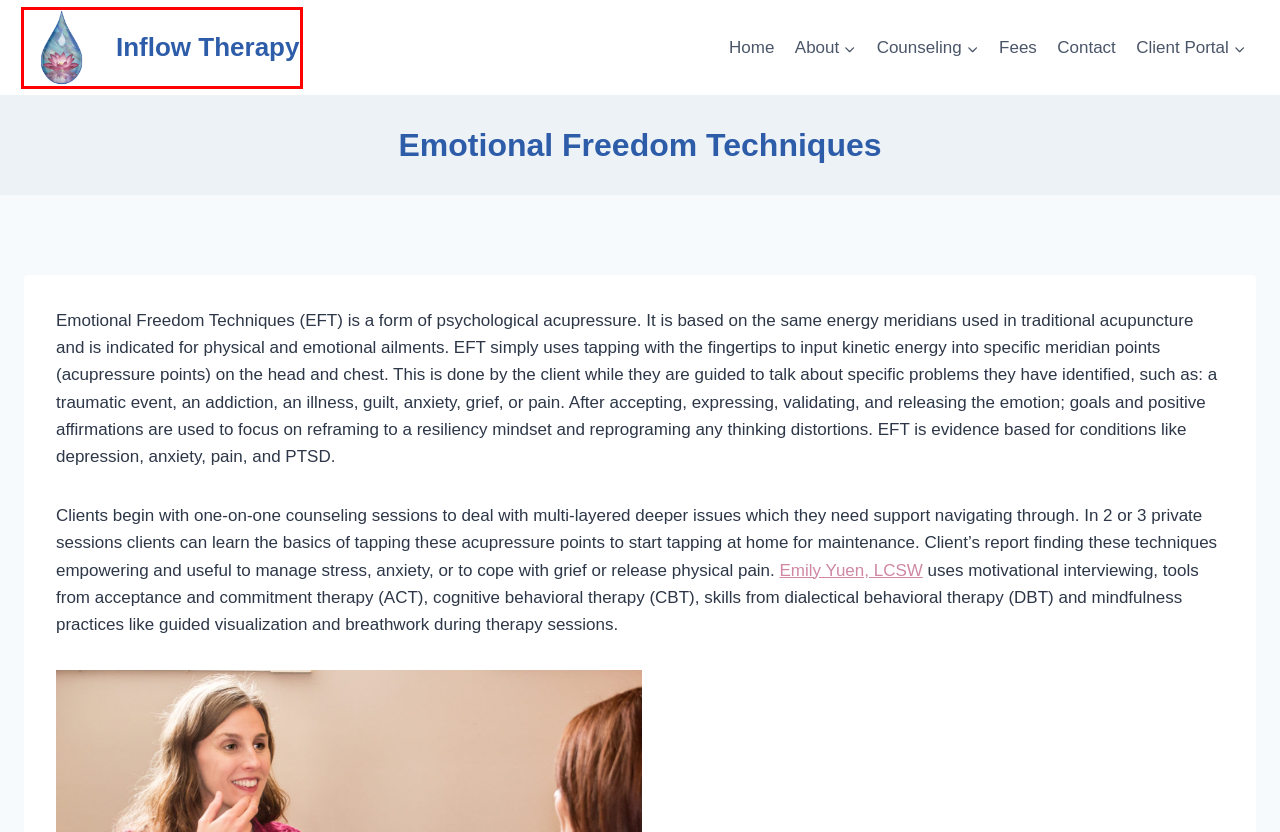Review the webpage screenshot provided, noting the red bounding box around a UI element. Choose the description that best matches the new webpage after clicking the element within the bounding box. The following are the options:
A. Client Portal – Inflow Therapy
B. Contact – Inflow Therapy
C. Fees – Inflow Therapy
D. Counseling – Inflow Therapy
E. Why Do We Tap? – Inflow Therapy
F. Emily Yuen – Inflow Therapy
G. Inflow Therapy
H. About Us – Inflow Therapy

G